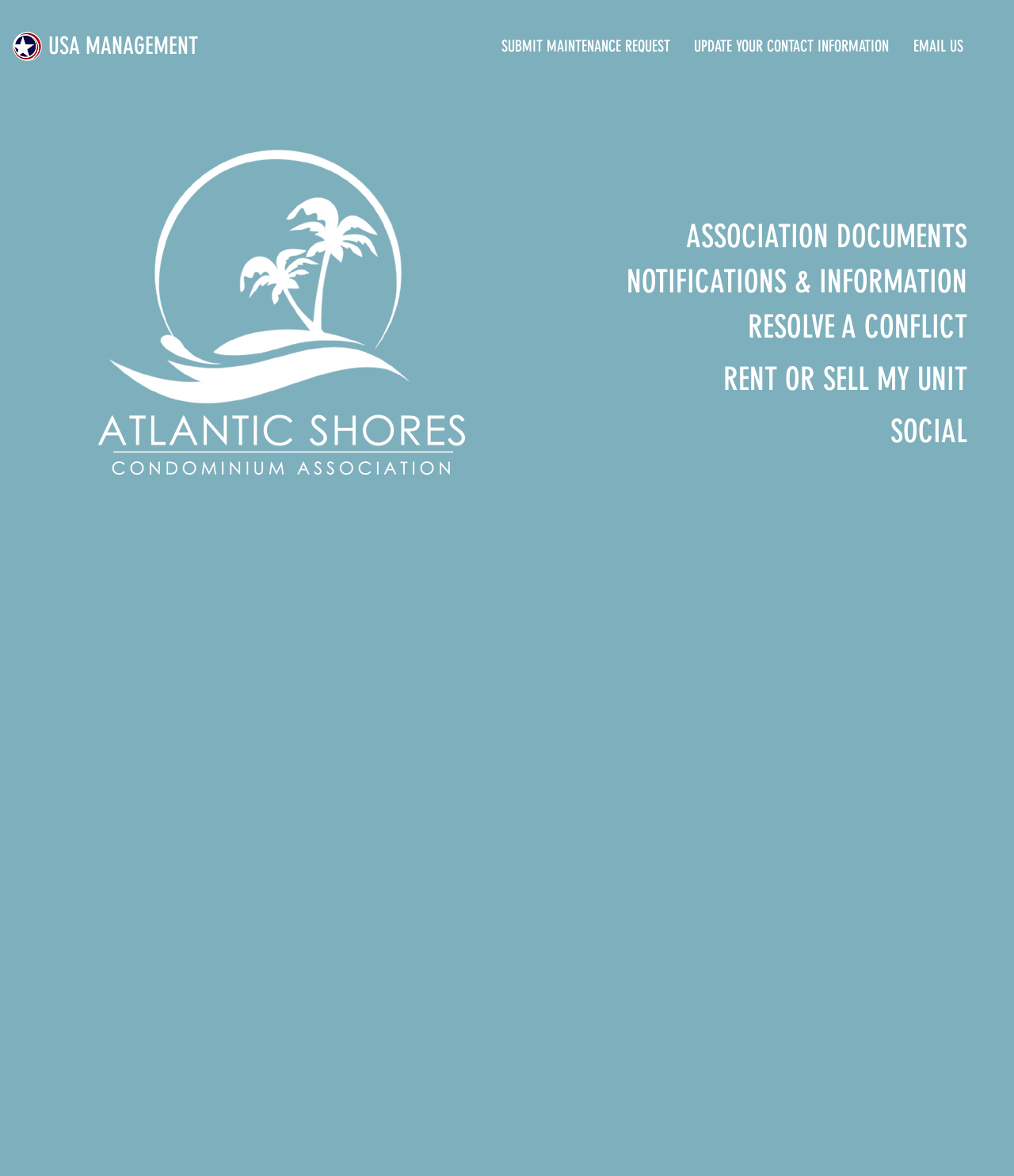Locate the UI element described as follows: "UPDATE YOUR CONTACT INFORMATION". Return the bounding box coordinates as four float numbers between 0 and 1 in the order [left, top, right, bottom].

[0.684, 0.03, 0.877, 0.049]